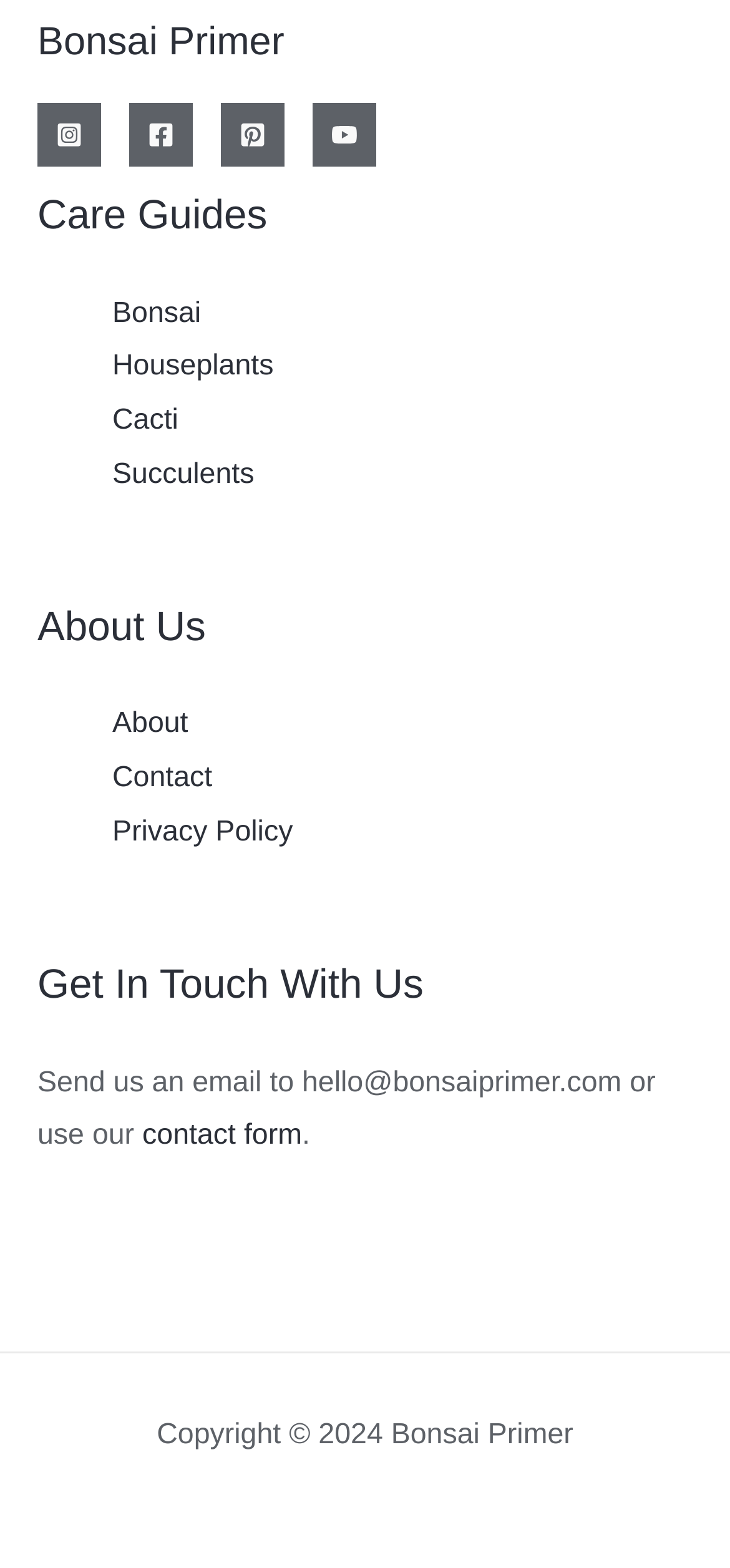Determine the bounding box coordinates for the HTML element described here: "Succulents".

[0.154, 0.292, 0.348, 0.313]